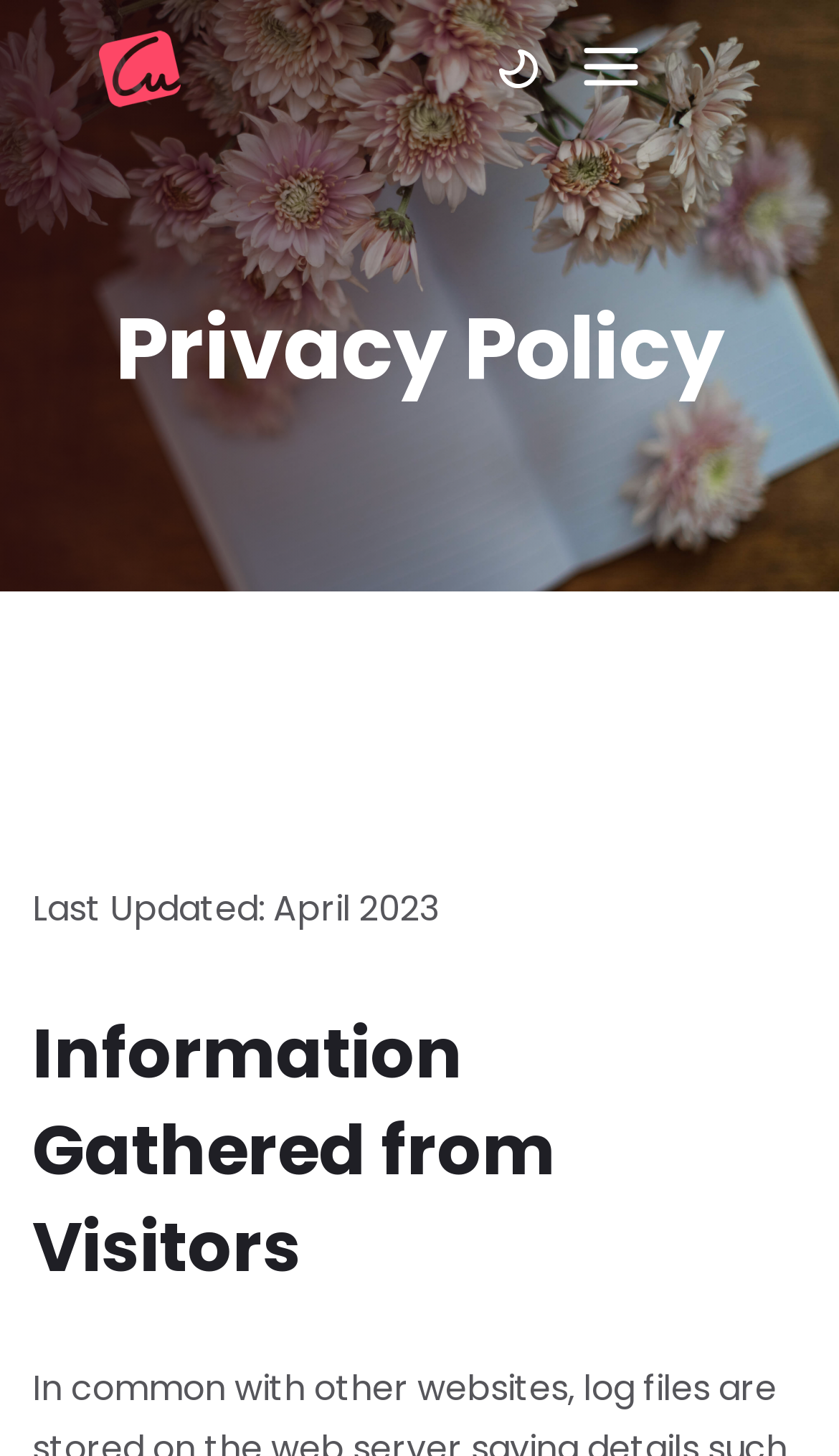Please find the bounding box coordinates in the format (top-left x, top-left y, bottom-right x, bottom-right y) for the given element description. Ensure the coordinates are floating point numbers between 0 and 1. Description: alt="Vector Images"

[0.567, 0.018, 0.669, 0.077]